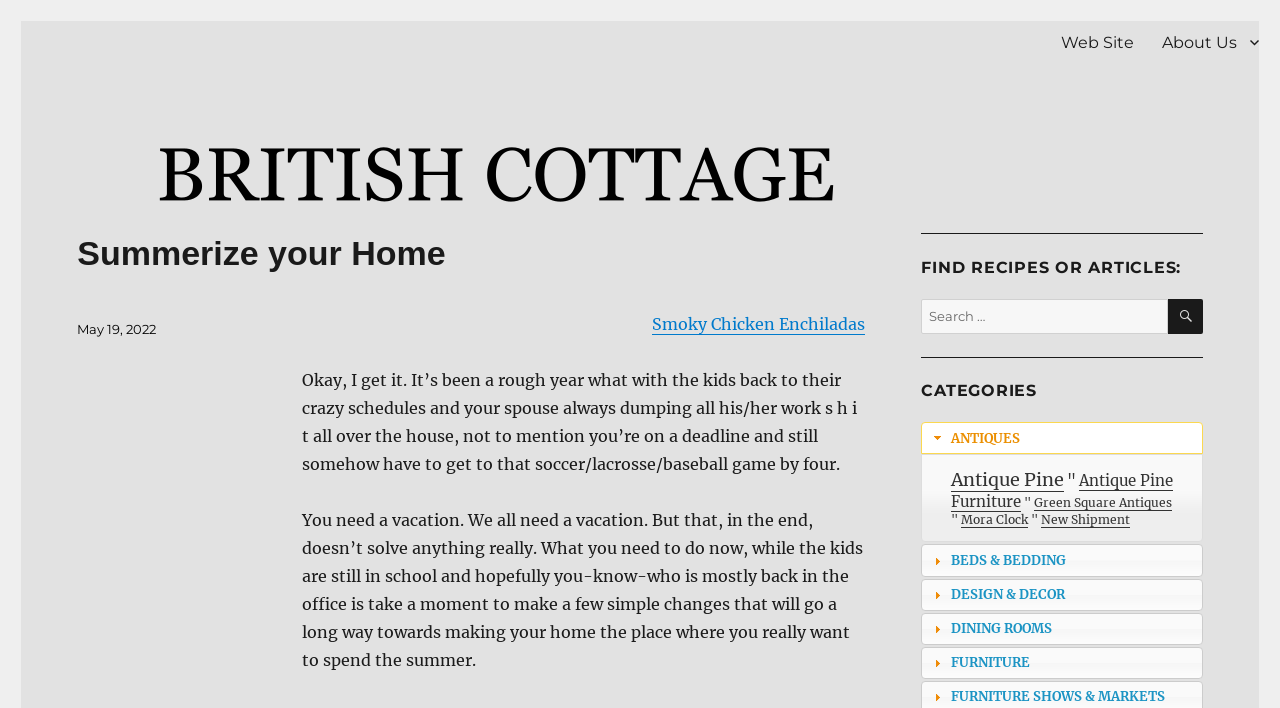Give a one-word or phrase response to the following question: What is the primary menu?

Web Site, About Us